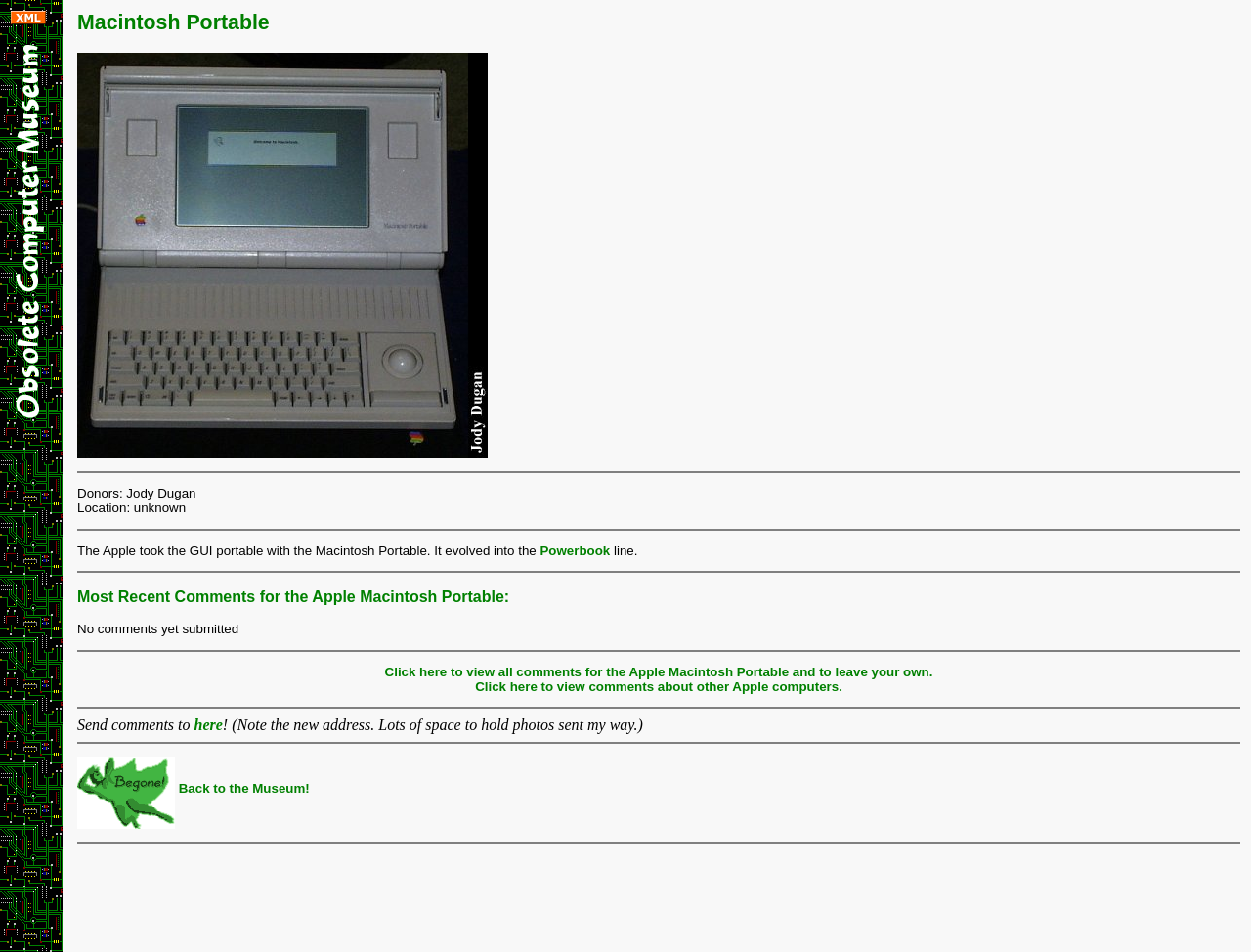What evolved from the Macintosh Portable?
Please elaborate on the answer to the question with detailed information.

The question asks for what evolved from the Macintosh Portable. By looking at the webpage, we can see that there is a text 'It evolved into the Powerbook line.' which suggests that the Powerbook line evolved from the Macintosh Portable.